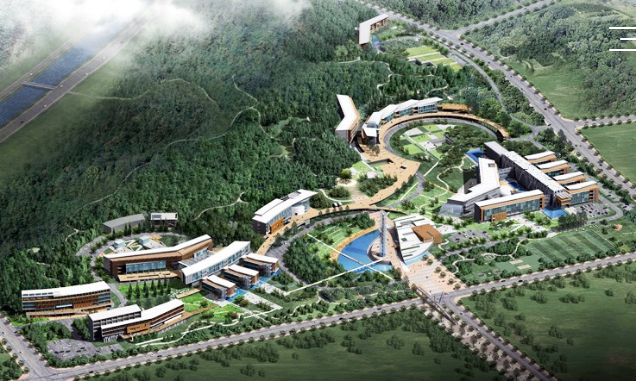Provide a comprehensive description of the image.

This aerial view showcases the O-Song Bio-Health Technopolis, a cutting-edge complex situated in Oseong, Korea, designed with a focus on health-related research. The layout features an array of modern buildings intertwined with green spaces, reflecting the project's mission to create a self-sustaining environment that promotes both professional collaboration and relaxation. The architectural design integrates seamlessly with the surrounding landscape, emphasizing the importance of nature in fostering creativity and innovation. Key areas can be seen, including research facilities, living quarters, and communal spaces, all aimed at enhancing the quality of research and life for its inhabitants. The project, initiated by the Korean government in 2005, represents an ambitious vision of a technological hub that goes beyond conventional centers, promoting wellbeing alongside scientific advancement.